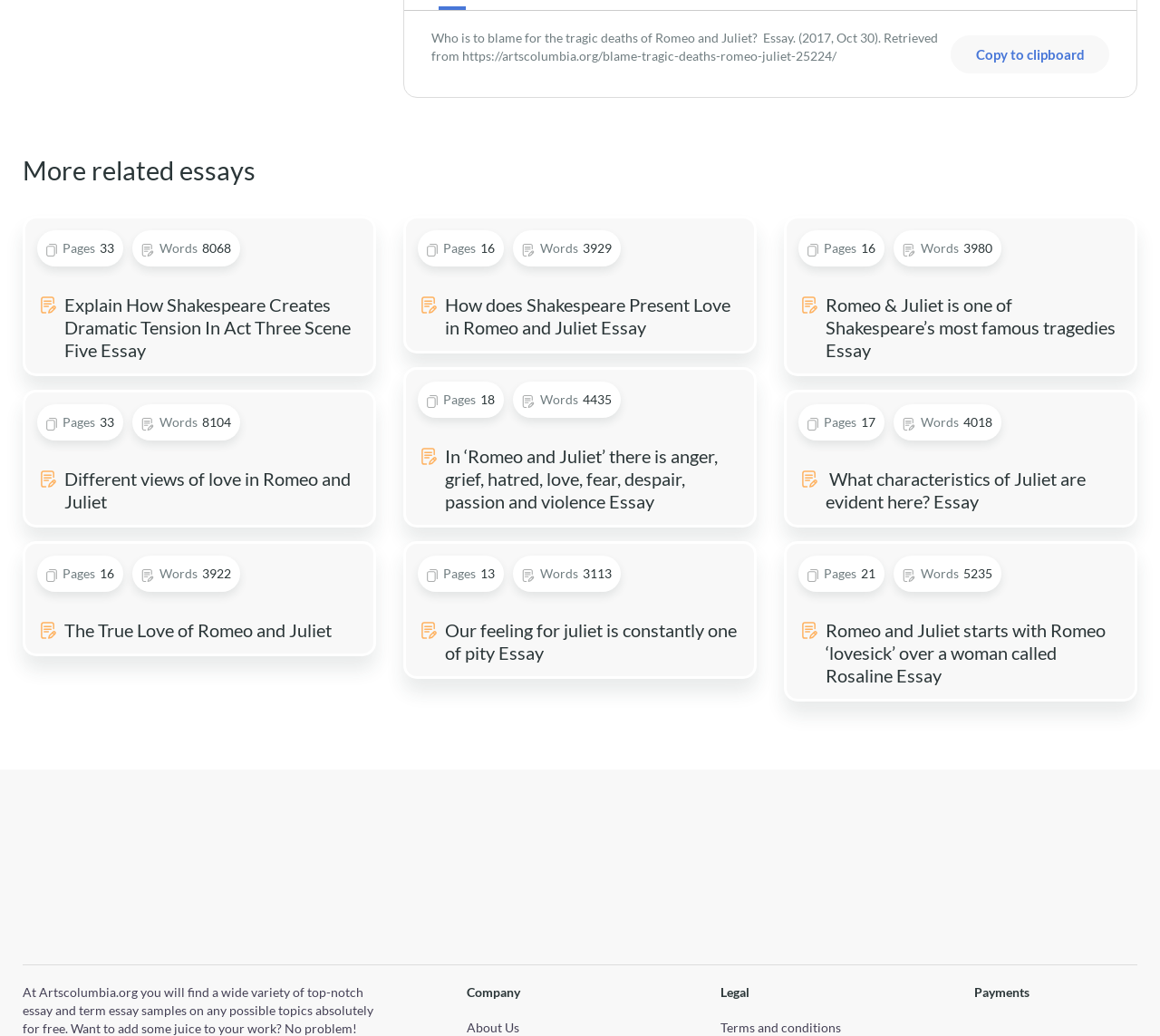Provide a thorough and detailed response to the question by examining the image: 
What social media platforms are available?

I found the links to social media platforms at the bottom of the webpage, and they are Facebook, Instagram, YouTube, and Twitter.